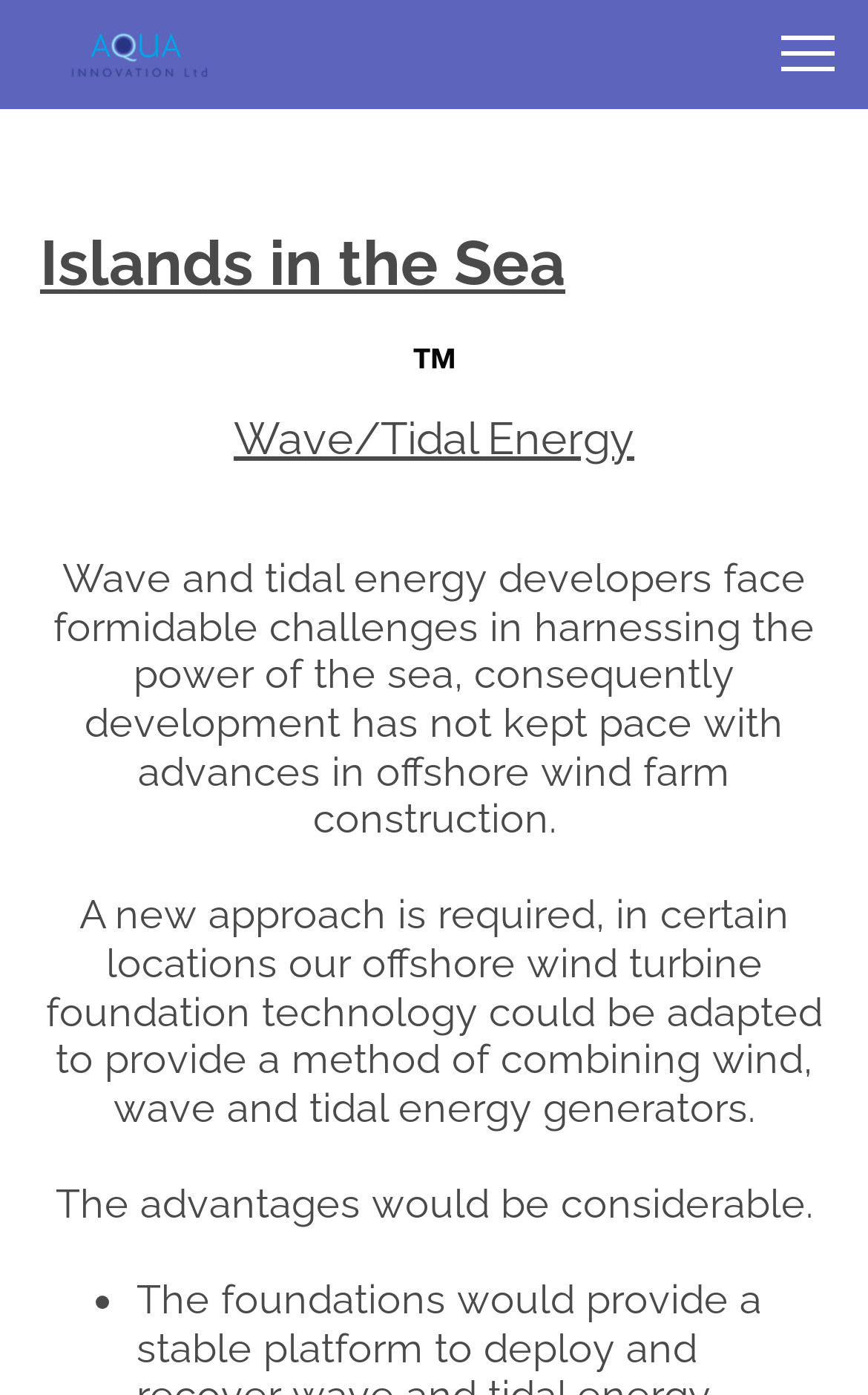Provide a single word or phrase answer to the question: 
What is the relationship between offshore wind turbine foundation technology and wave and tidal energy generators?

Adaptable